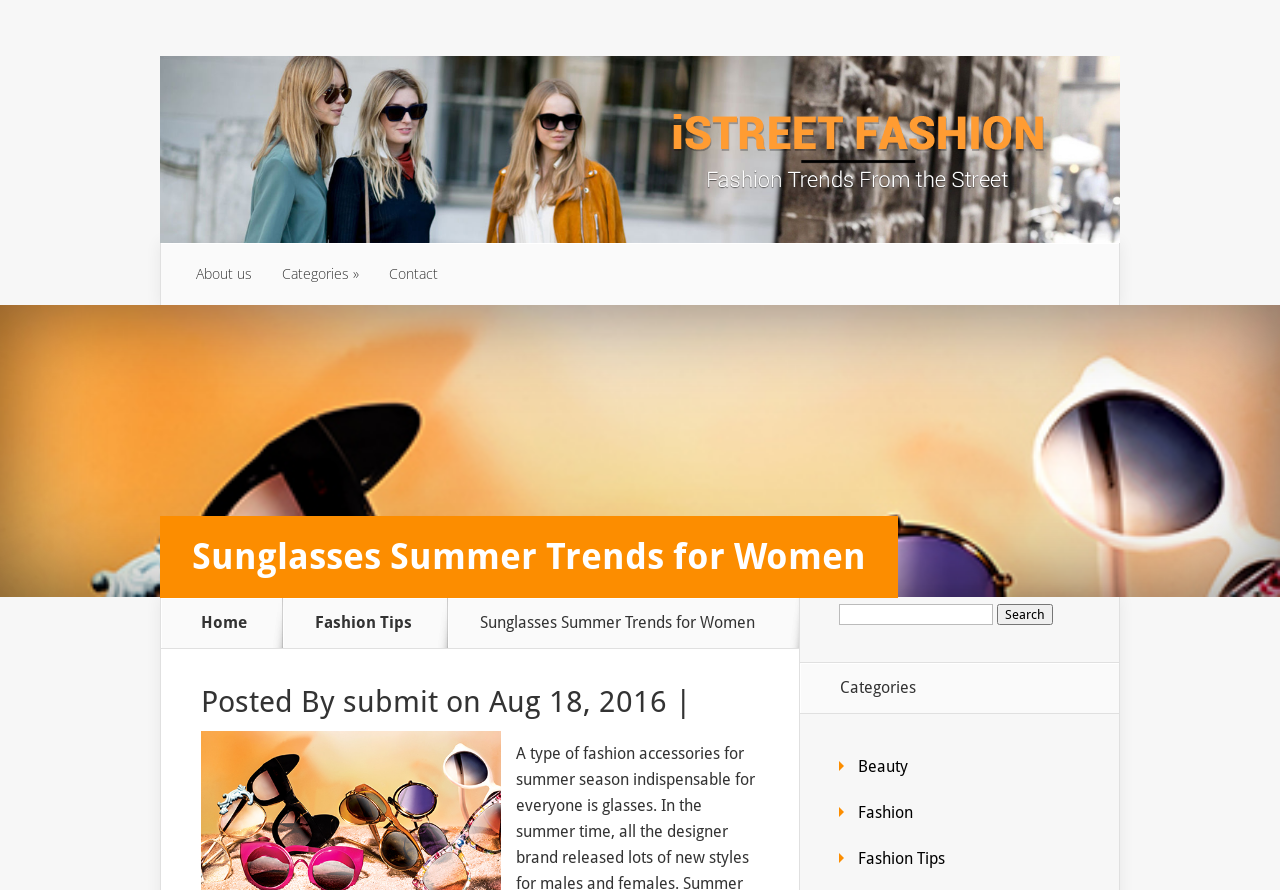Create an elaborate caption that covers all aspects of the webpage.

The webpage is about sunglasses summer trends for women, as indicated by the title and the main heading. At the top left, there is an image with the logo "iStreet Fashion". Below the logo, there are three links: "About us", "Categories »", and "Contact", aligned horizontally. 

The main heading "Sunglasses Summer Trends for Women" is located in the middle of the page, followed by a link "Home" and another link "Fashion Tips" on the same line, slightly to the right. 

Below the main heading, there is a paragraph of text with the same title, "Sunglasses Summer Trends for Women". This paragraph is accompanied by additional information, including the author and the date "Aug 18, 2016", positioned slightly below and to the right.

On the right side of the page, there is a search bar with a label "Search for:" and a text box to input search queries. A "Search" button is located to the right of the text box. 

Further down the page, there is a heading "Categories" followed by three links: "Beauty", "Fashion", and "Fashion Tips", aligned vertically.